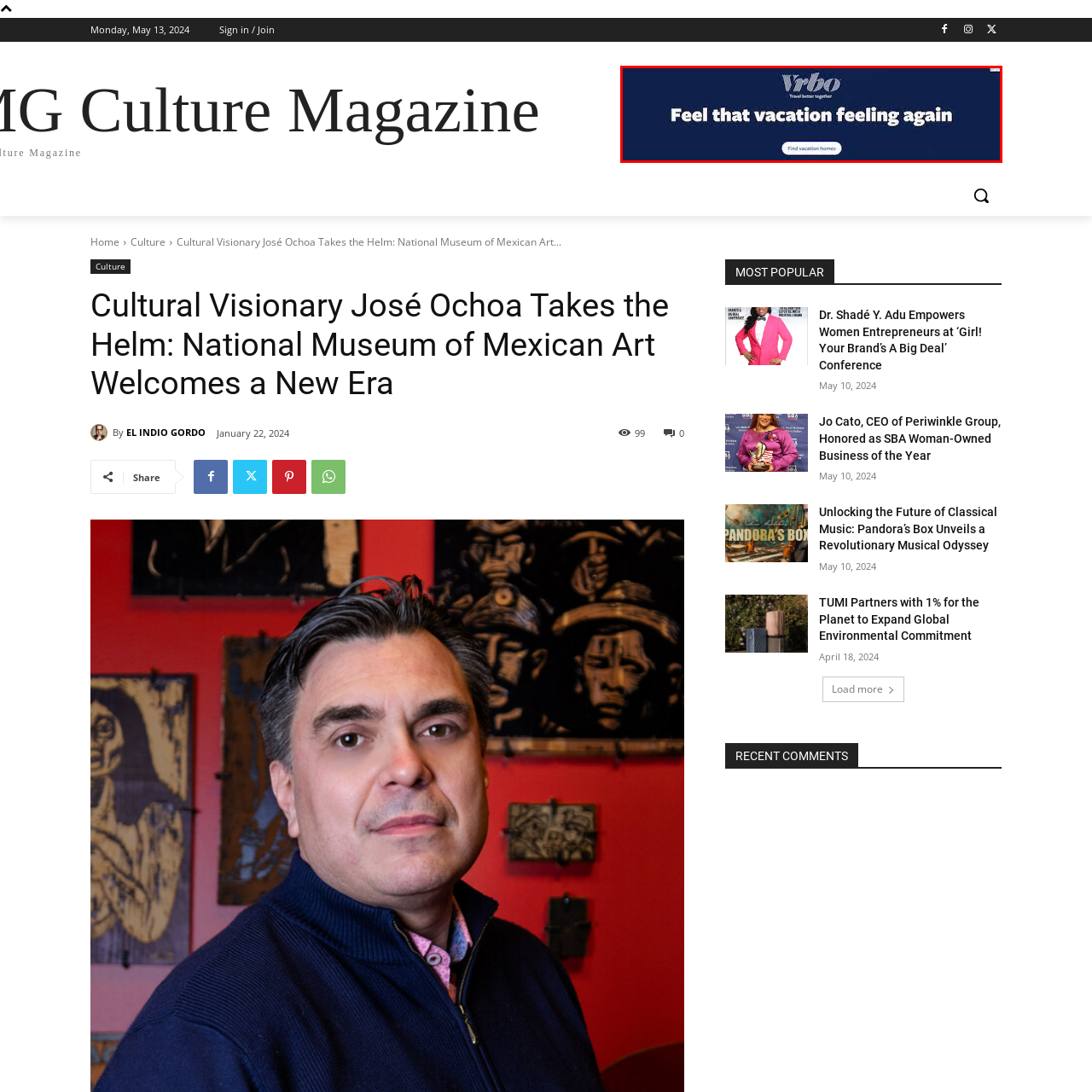What is the tone evoked by the font?
Please focus on the image surrounded by the red bounding box and provide a one-word or phrase answer based on the image.

Relaxation and adventure